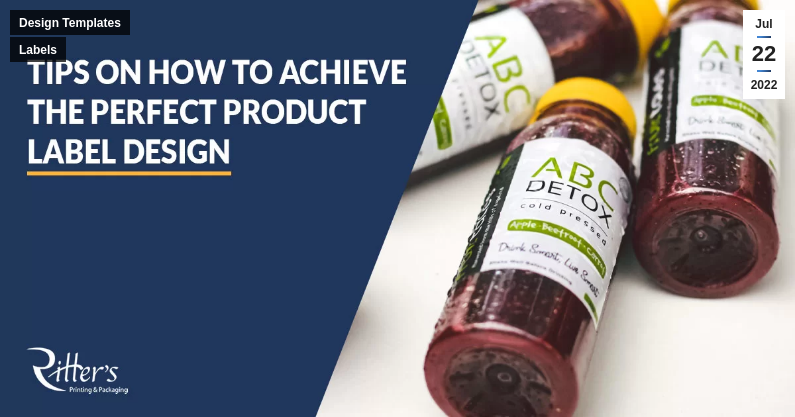Give an in-depth summary of the scene depicted in the image.

The image showcases an array of vibrant, cold-pressed juice bottles, prominently featuring the label "ABC DETOX" alongside descriptive elements indicating their flavors and freshness. Each bottle displays a modern design with a white and green color scheme, complemented by a bold yellow cap that adds a pop of color. The background is a clean, neutral surface, allowing the product labels to stand out vividly. Overlaying this image are design elements that relate to tips on creating the perfect product label design, emphasizing the importance of branding and visual appeal. The caption also includes a date, July 22, 2022, indicating when this content was published, underlining its relevance for those interested in effective label design techniques. This informative visual serves as a guide for businesses looking to refine their packaging aesthetic.